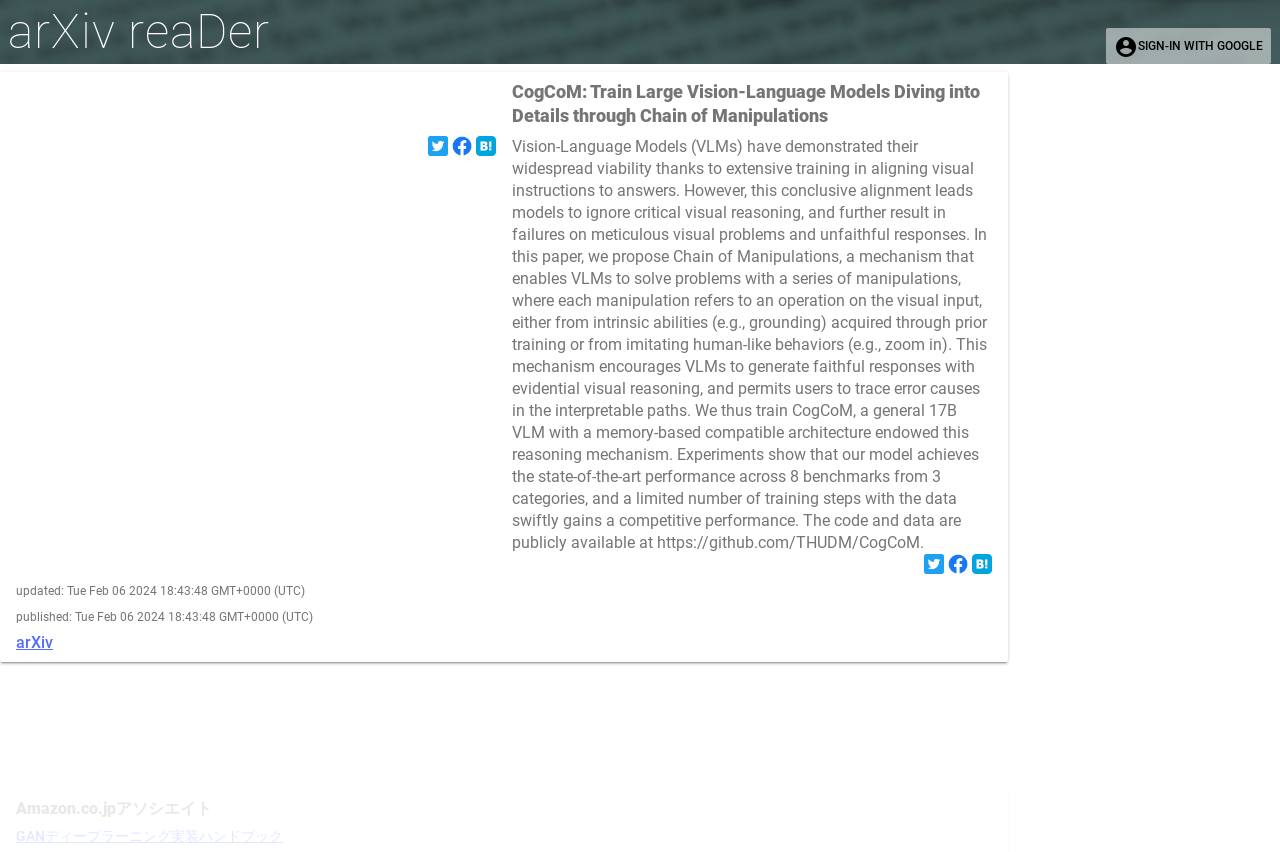Given the element description "arXiv" in the screenshot, predict the bounding box coordinates of that UI element.

[0.012, 0.744, 0.775, 0.765]